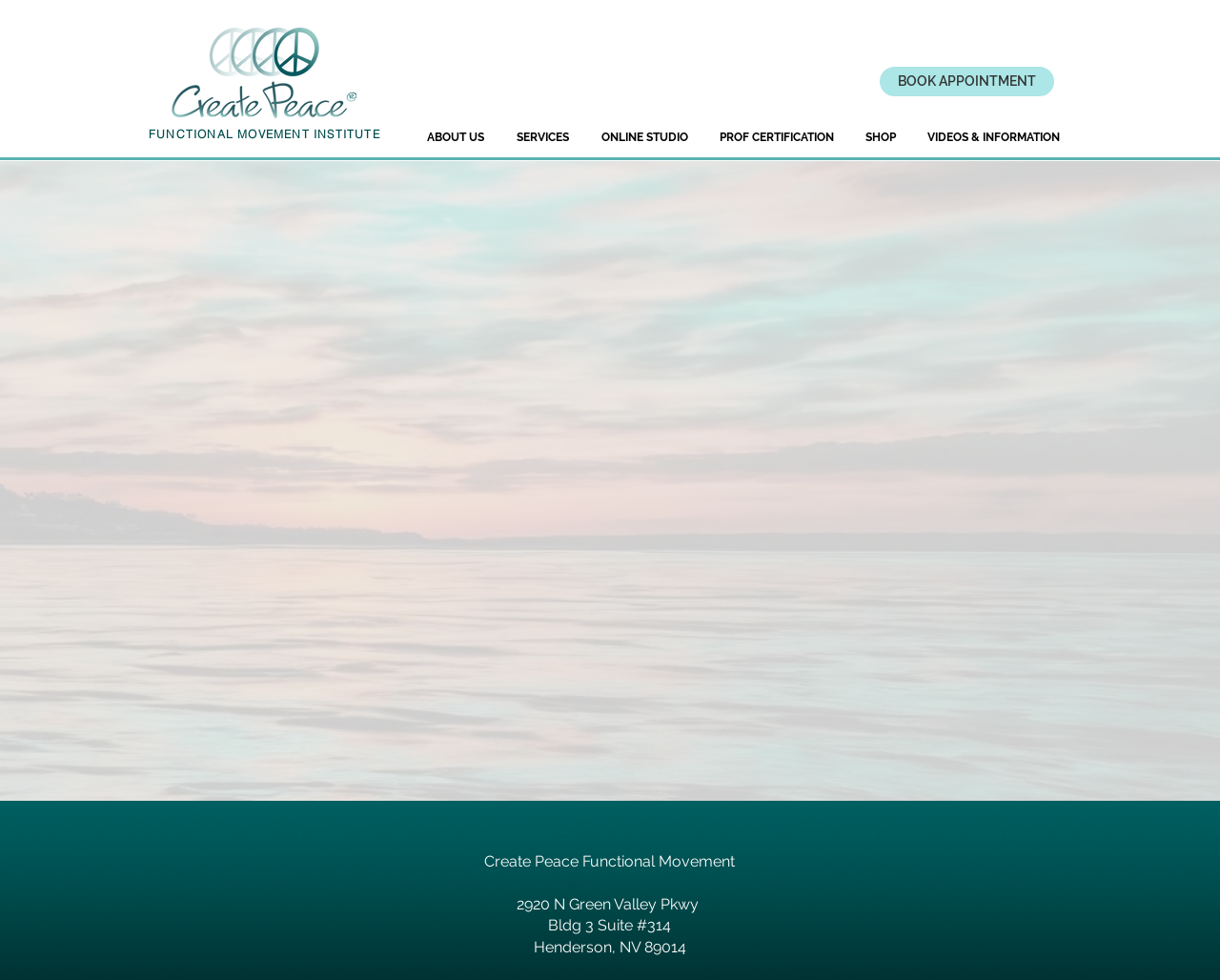Answer the following query with a single word or phrase:
How many navigation links are there?

6